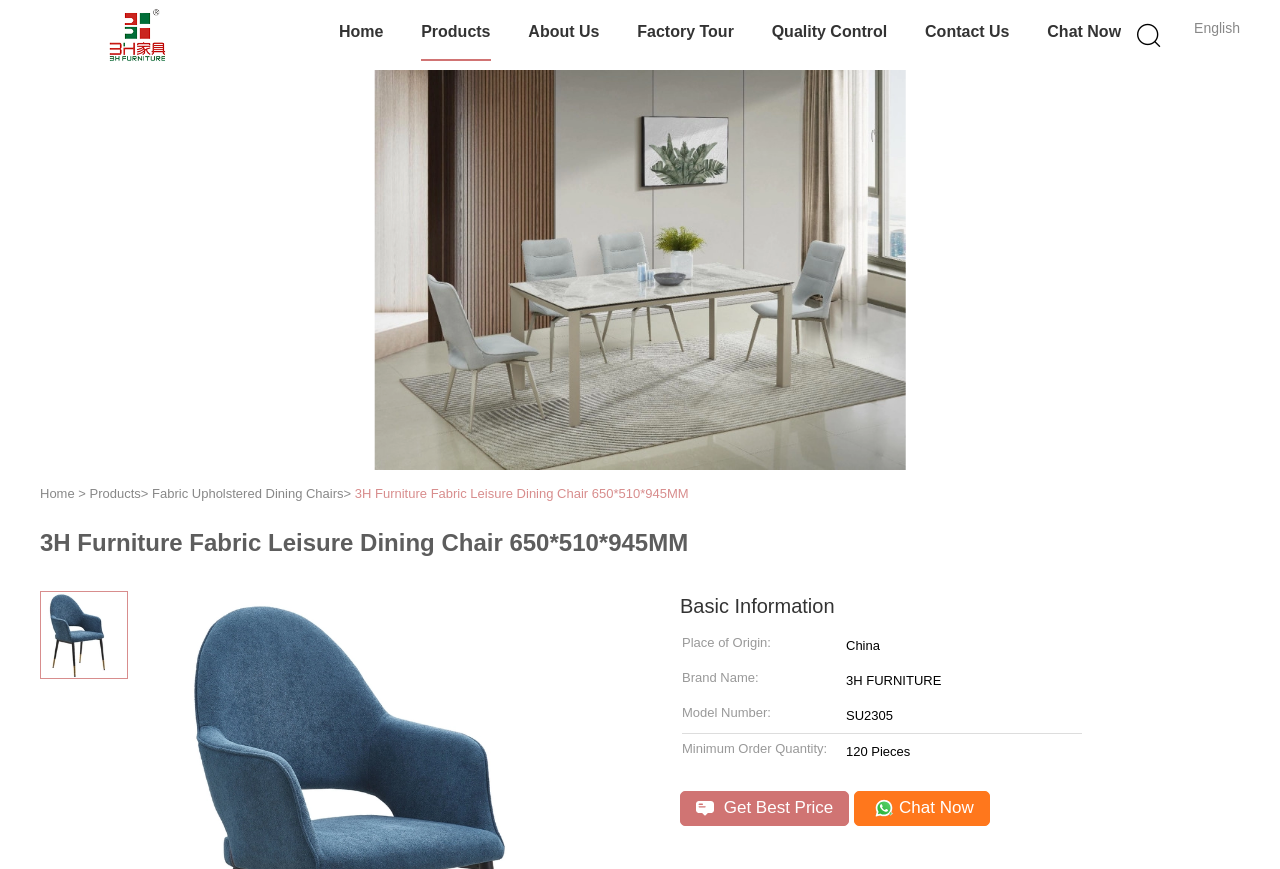Respond to the question with just a single word or phrase: 
What is the model number of the product?

SU2305